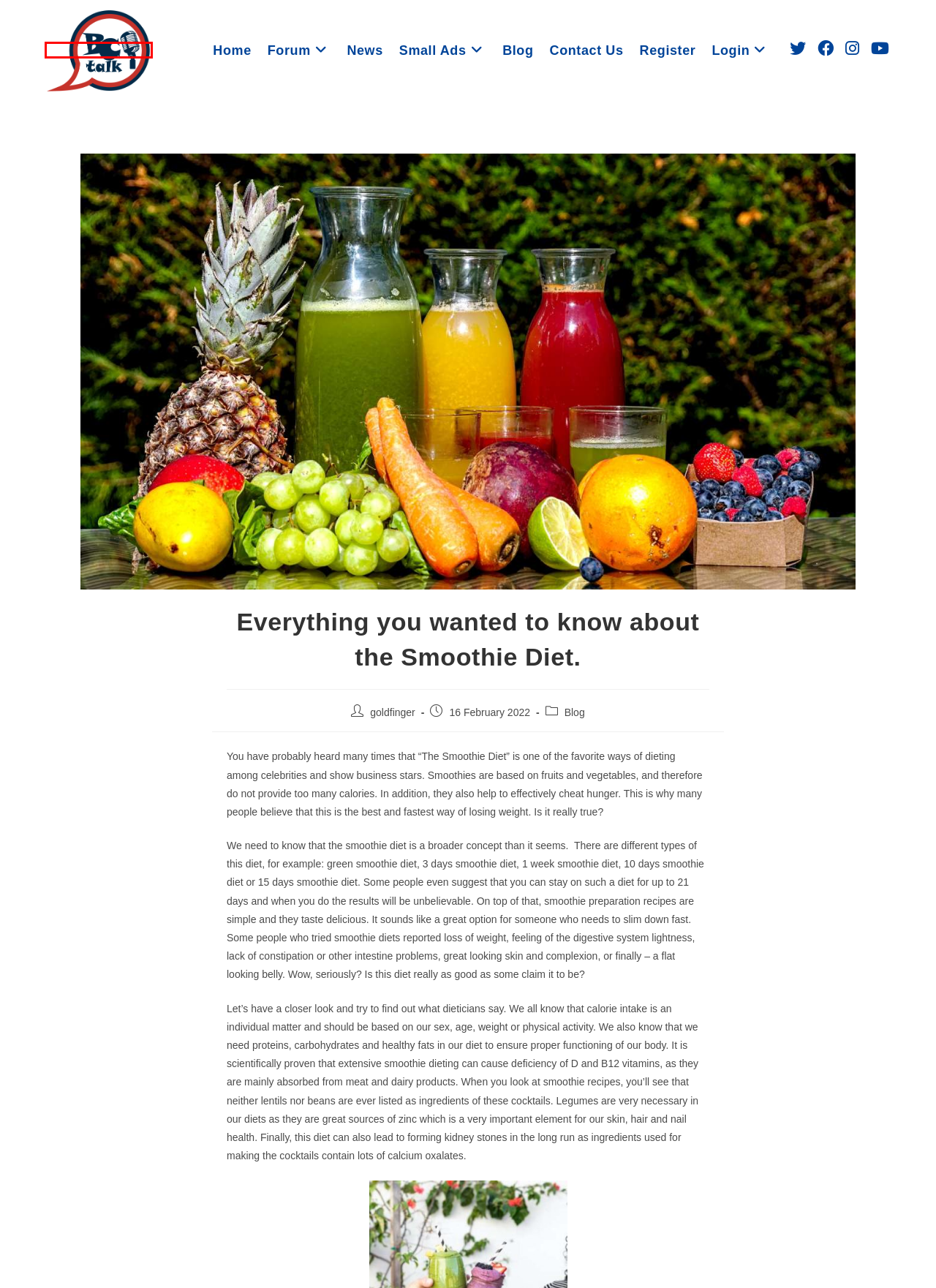You have a screenshot of a webpage where a red bounding box highlights a specific UI element. Identify the description that best matches the resulting webpage after the highlighted element is clicked. The choices are:
A. BCtalk | Register Today to Get a Full Access to Our Resources
B. BCtalk Small Ads | Buy, Sell, Rent and Give or Find a Job With Us Today
C. BCtalk British Columbia | Home Of BC Discussion Forum
D. Blog | BCtalk
E. BCtalk British Columbia Discussion Forum | BCtalk
F. BCtalk | Contact Us and Help Us to Build Better Community
G. BCtalk | BC News | British Columbia Breaking and Sport News
H. BCtalk | Login to Your Account and Tell to BC Community How You Feel

C